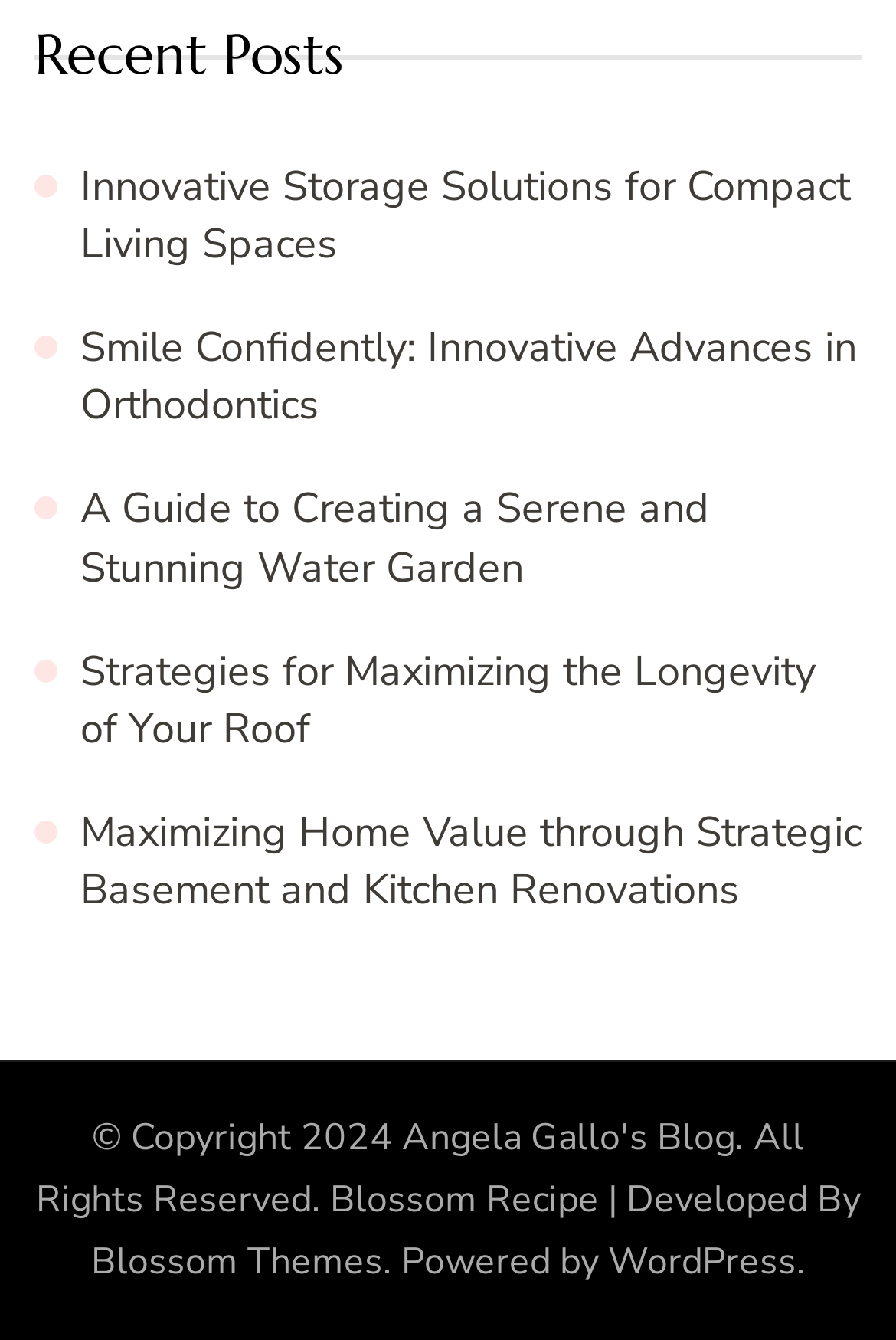What is the platform used to power the website?
Please provide a single word or phrase as your answer based on the image.

WordPress